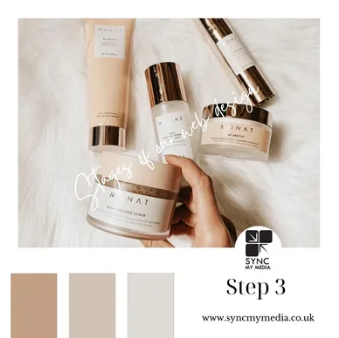Convey a detailed narrative of what is depicted in the image.

This image illustrates the third step in a web design process outlined by SYNC MY MEDIA. It showcases an aesthetically pleasing arrangement of skincare products from the brand "RINAT," featuring a combination of tubes and jars elegantly displayed with a soft, neutral color palette. The visual emphasizes a contemporary design approach, with the product labeling clear and sophisticated. Accompanying the image is a color palette featuring three complementary shades—two beiges and a light gray—that align with the product packaging. A caption overlays the image, reading "Stages of your brand design," alongside the branding of SYNC MY MEDIA and a link to their website, indicating a professional vibe aimed at business clients interested in enhancing their online presence. The overall composition aims to convey a seamless blend of product presentation and branding strategy, integral to effective web design.